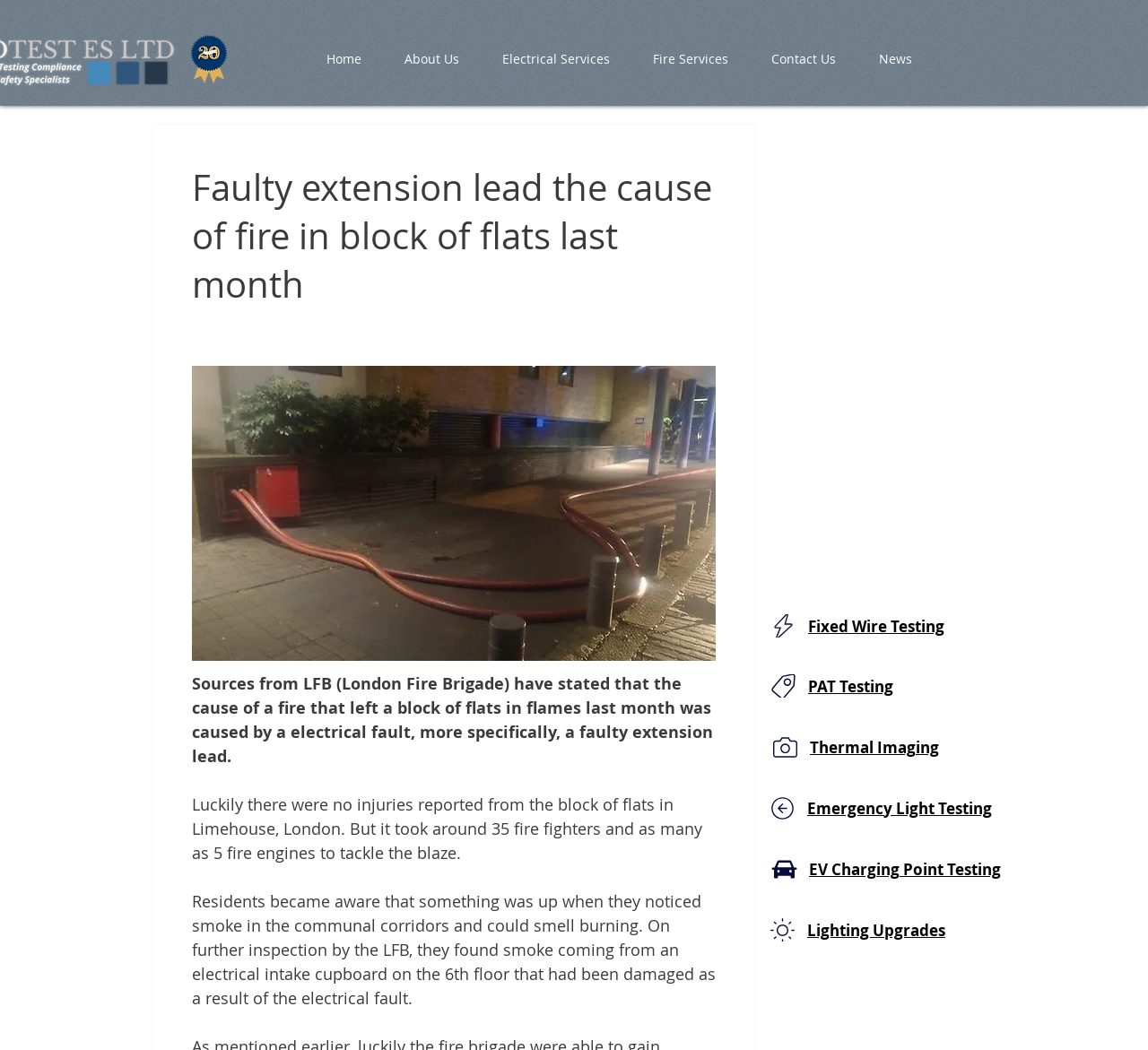Generate the text content of the main headline of the webpage.

Faulty extension lead the cause of fire in block of flats last month